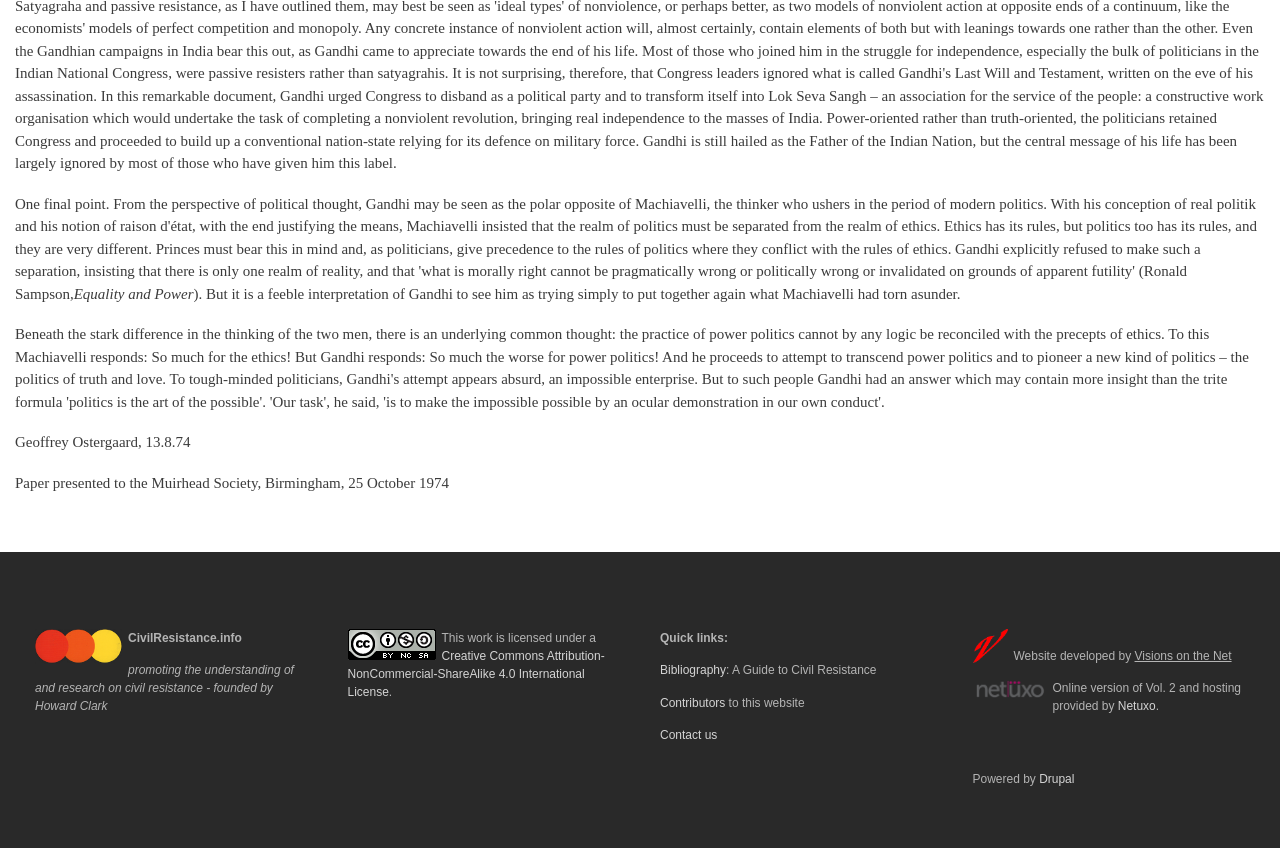Who developed the website?
Please use the image to provide a one-word or short phrase answer.

Visions on the Net